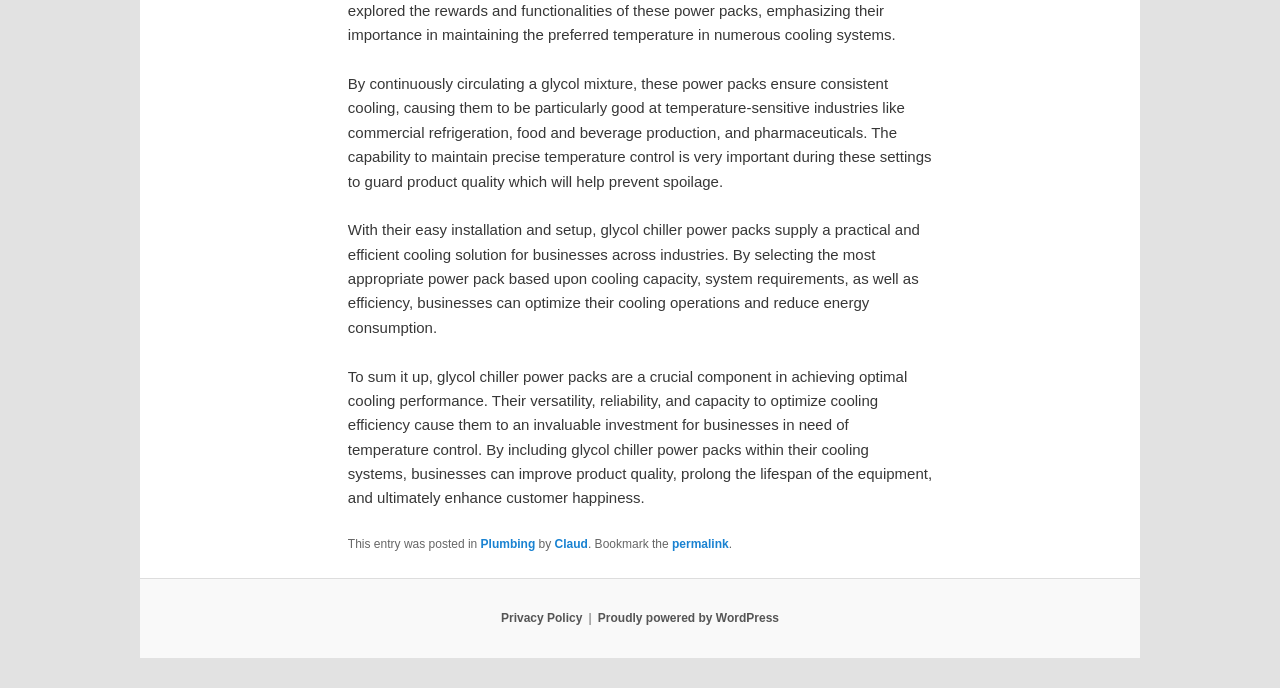Who is the author of this post?
Look at the image and respond with a one-word or short-phrase answer.

Claud